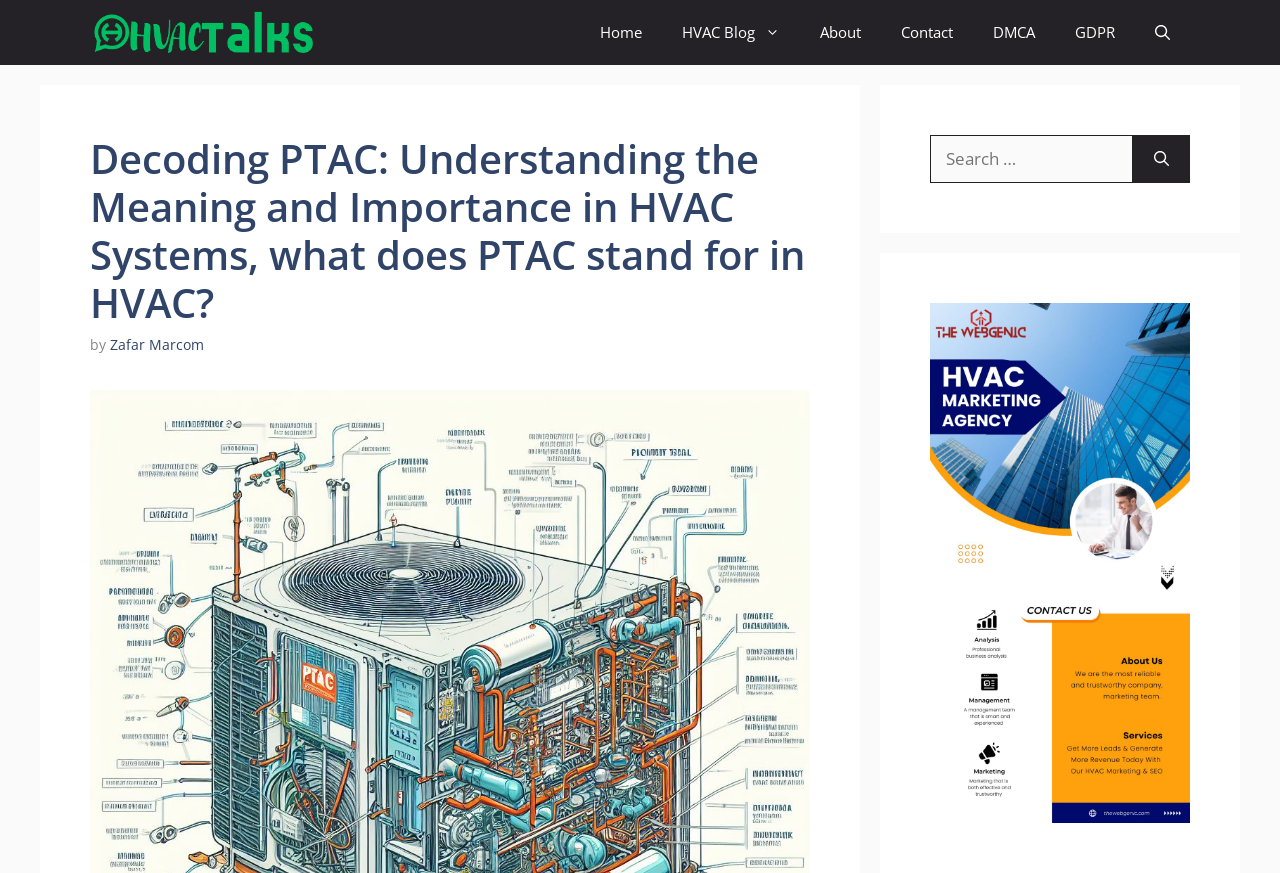Identify the bounding box coordinates of the element to click to follow this instruction: 'contact us'. Ensure the coordinates are four float values between 0 and 1, provided as [left, top, right, bottom].

[0.688, 0.0, 0.76, 0.074]